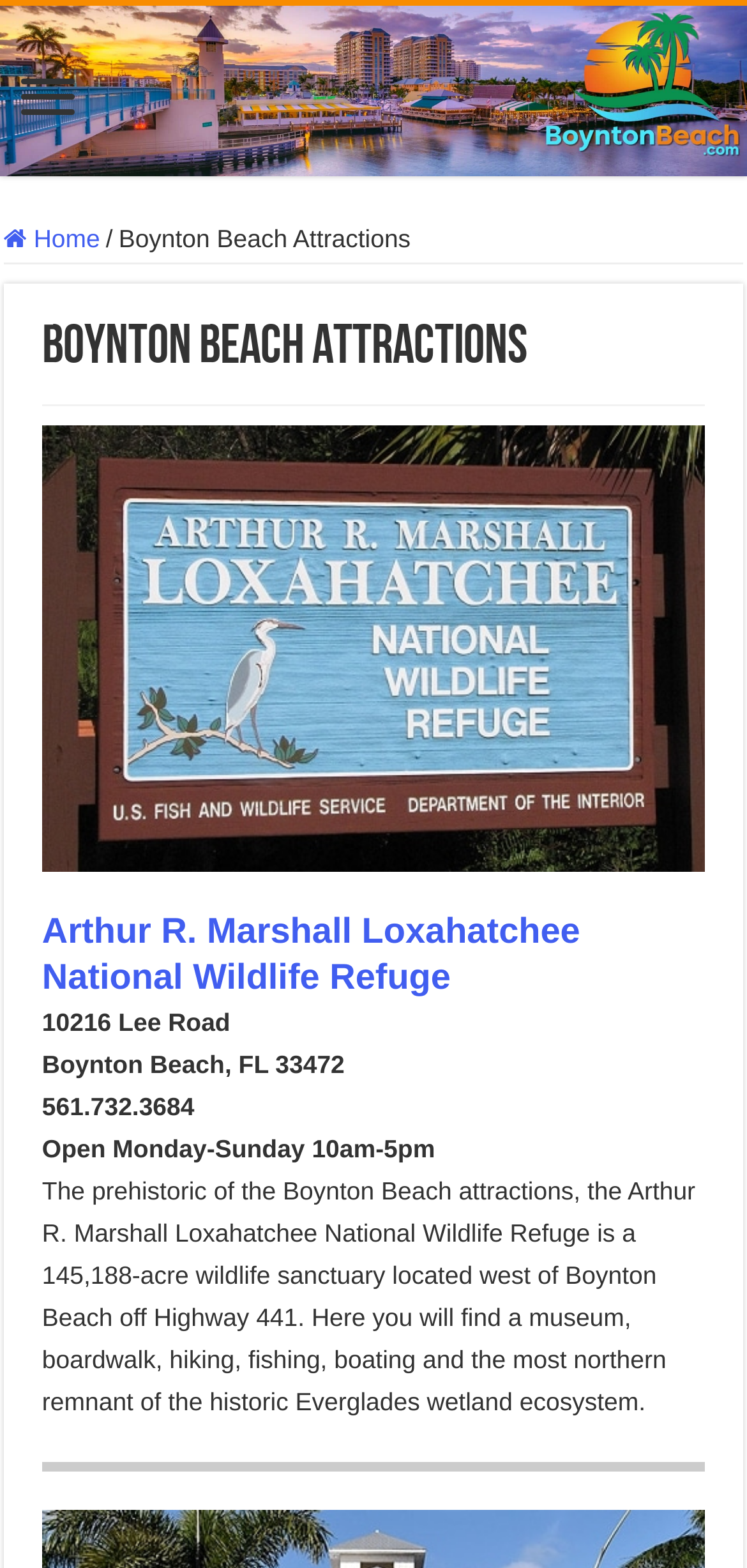Construct a thorough caption encompassing all aspects of the webpage.

The webpage is about Boynton Beach attractions. At the top, there is a heading that reads "Boynton Beach" with an image of the same name. Below this, there is a link to "Home" and a separator line. 

The main content of the webpage is about Boynton Beach Attractions, which is indicated by a heading and an image. This section is divided into several parts, with the first part being a link to the Arthur R. Marshall Loxahatchee National Wildlife Refuge. 

Below the link, there are several lines of text providing information about the refuge, including its address, phone number, and operating hours. 

Following this, there is a detailed description of the refuge, which is a 145,188-acre wildlife sanctuary located west of Boynton Beach. The description mentions the various activities and features of the refuge, such as a museum, boardwalk, hiking, fishing, boating, and the historic Everglades wetland ecosystem.